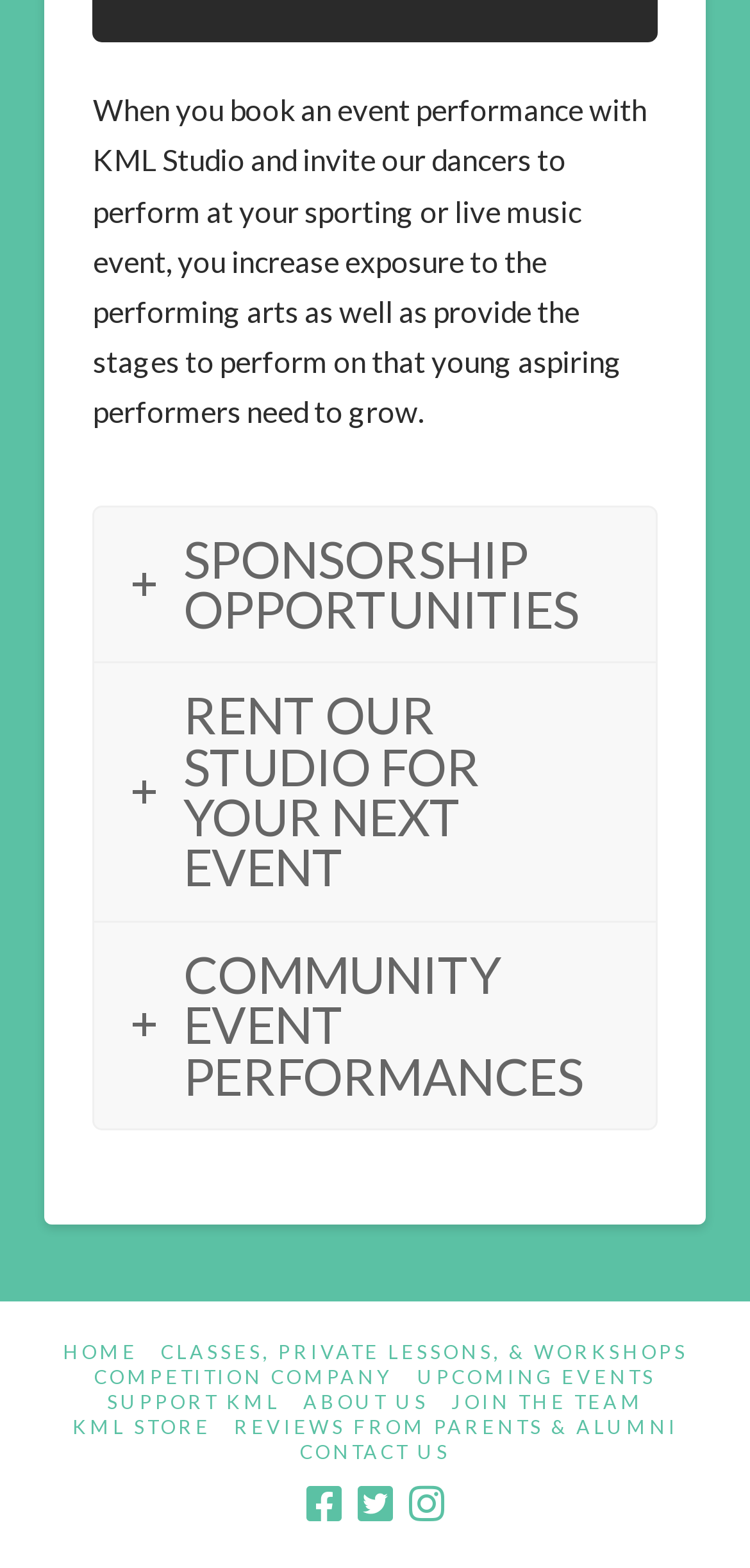How many social media links are available on the webpage?
From the image, respond with a single word or phrase.

3